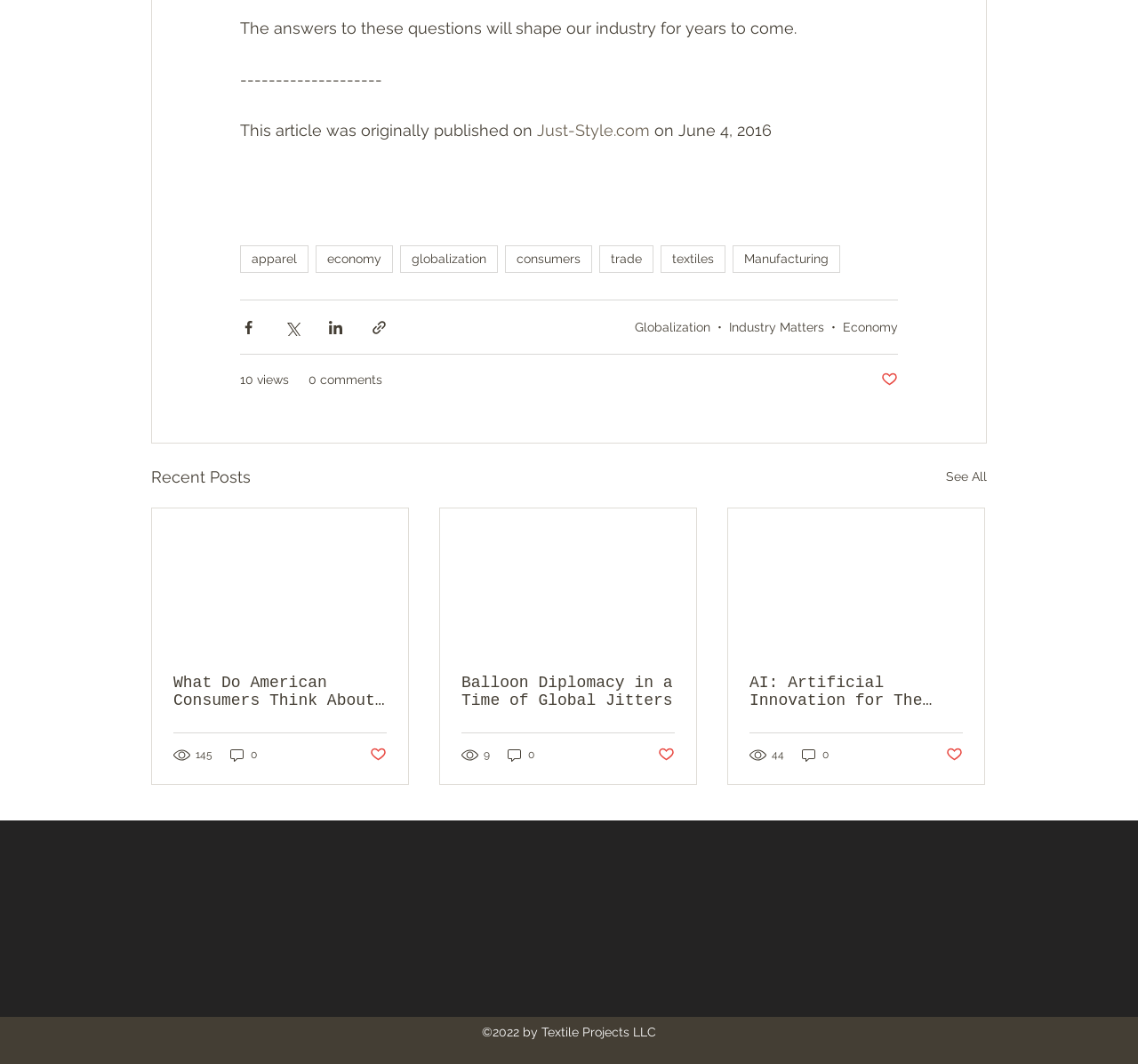Give a one-word or short-phrase answer to the following question: 
What is the copyright information at the bottom of the webpage?

2022 by Textile Projects LLC